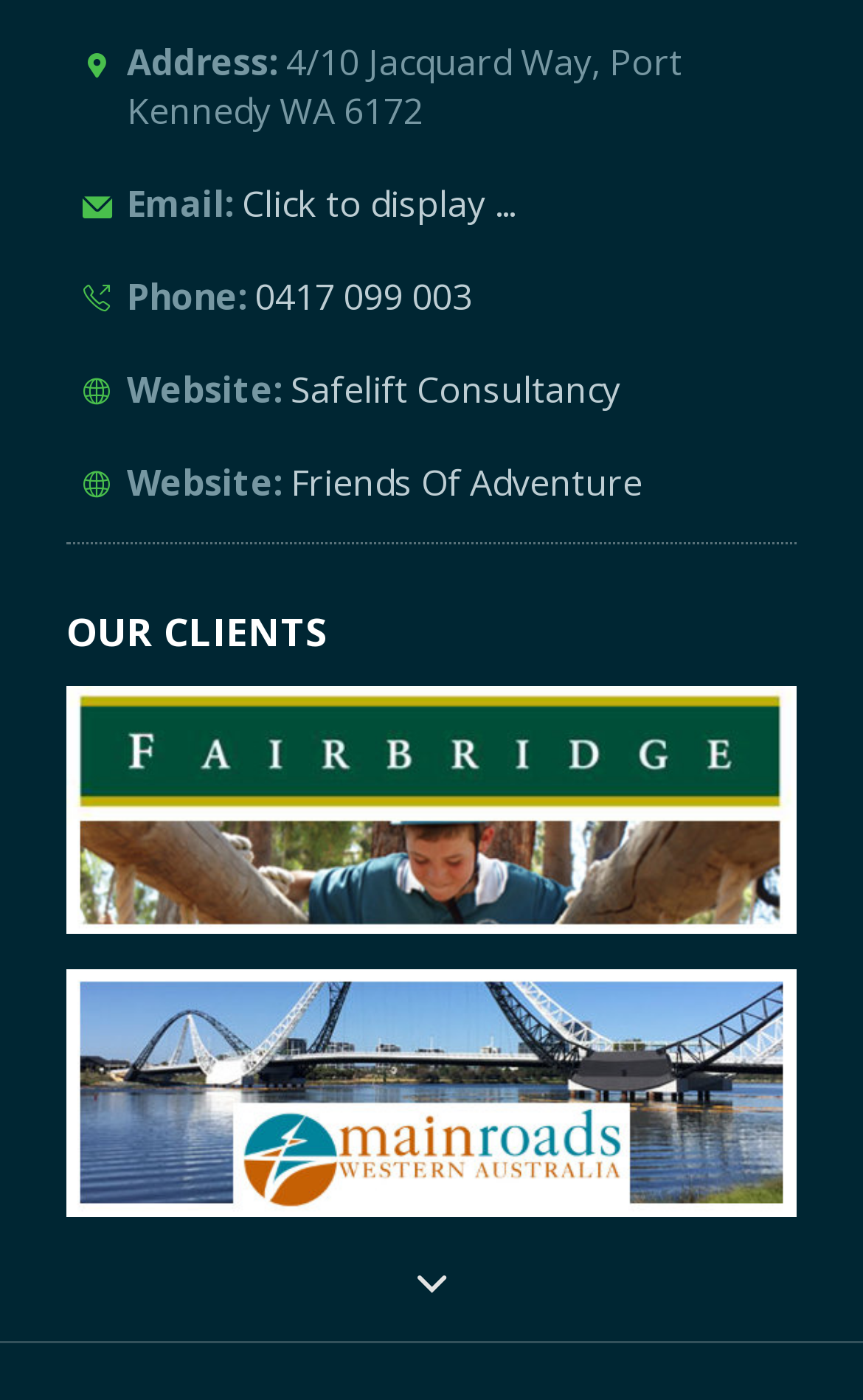Find the bounding box coordinates of the clickable element required to execute the following instruction: "Login to the system". Provide the coordinates as four float numbers between 0 and 1, i.e., [left, top, right, bottom].

[0.667, 0.97, 0.746, 0.997]